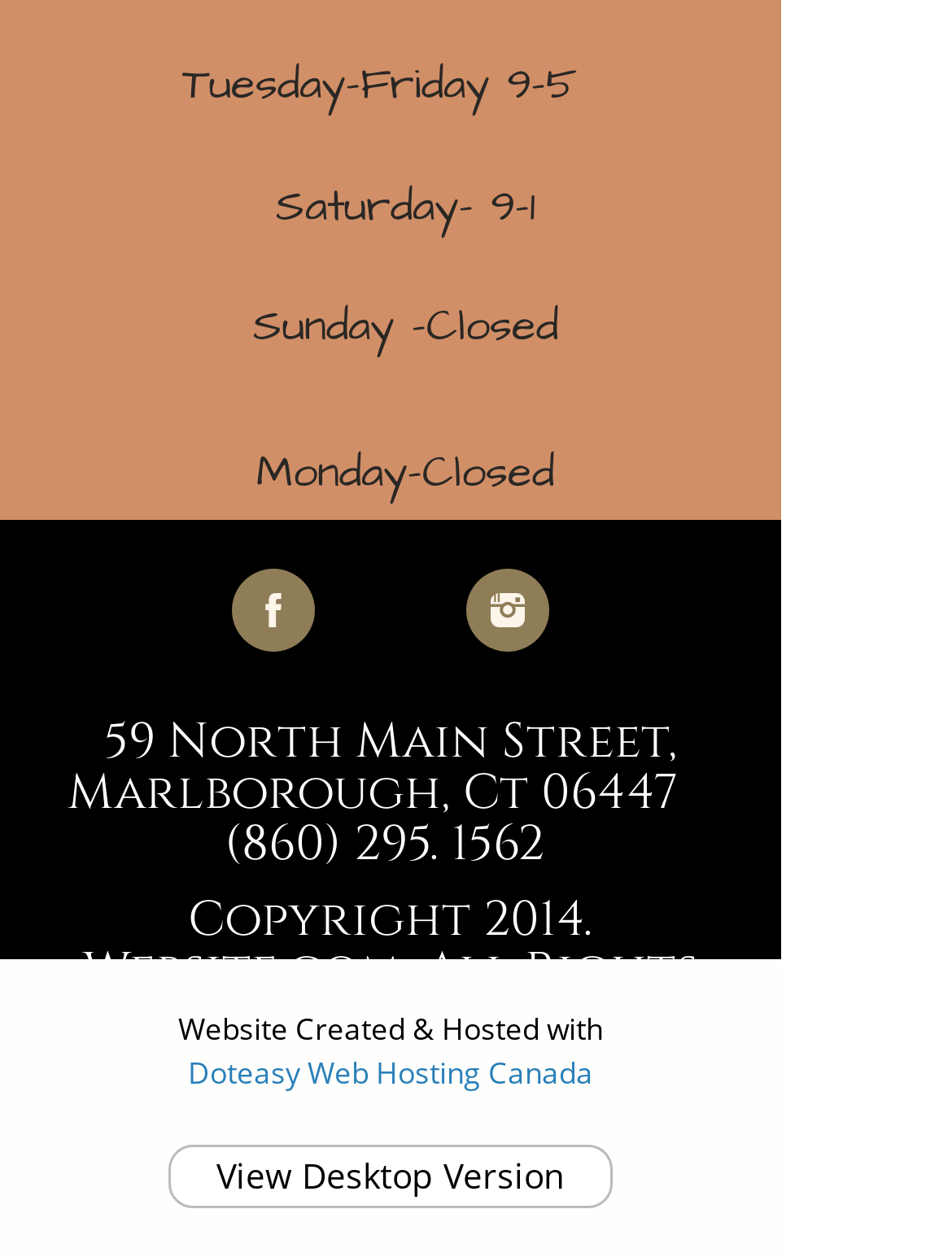What is the phone number of the business?
Refer to the image and respond with a one-word or short-phrase answer.

(860) 295. 1562